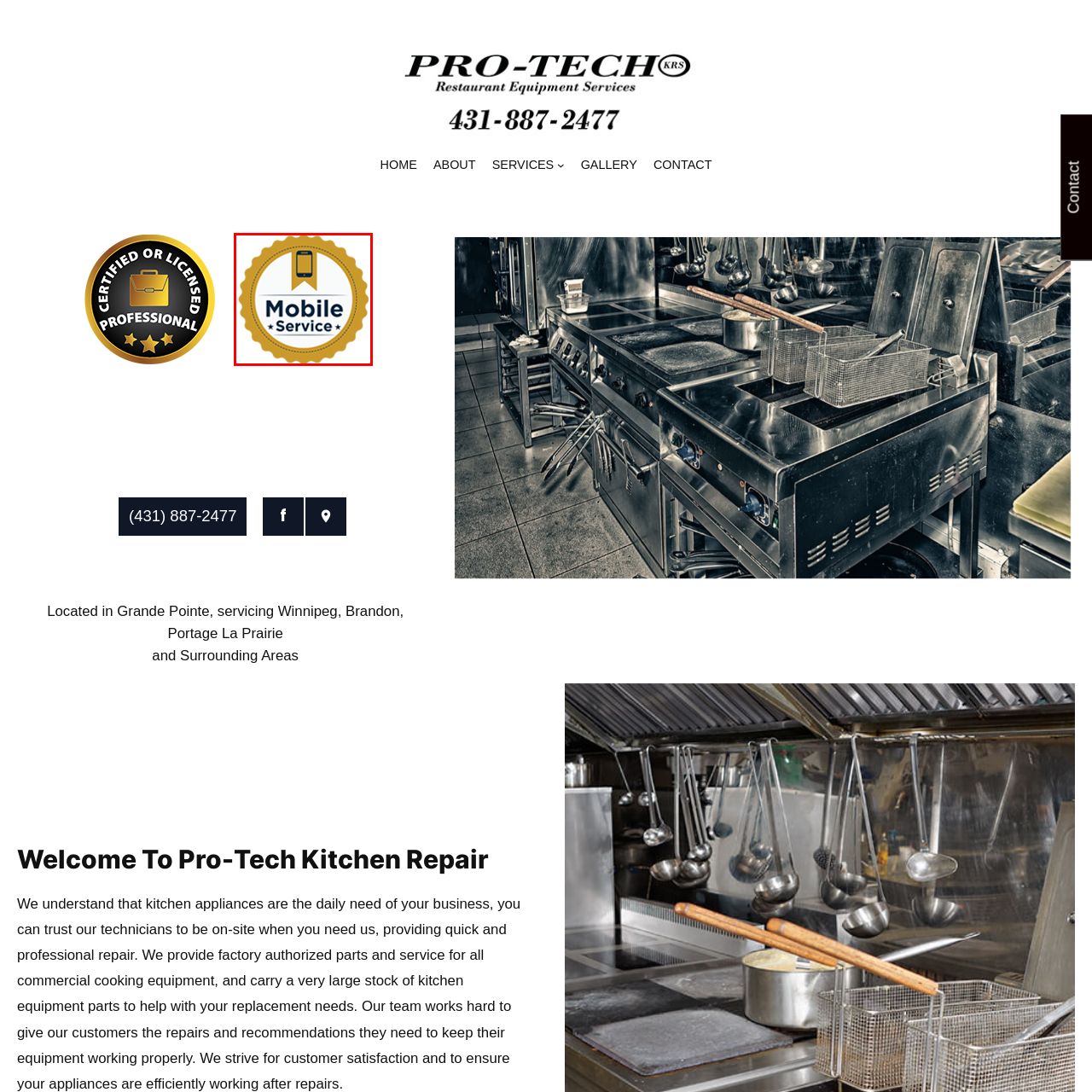Provide a comprehensive description of the content within the red-highlighted area of the image.

The image features a badge titled "Mobile Service," set against a circular, golden seal design. At the center, the text "Mobile Service" is prominently displayed in bold, dark blue lettering, ensuring clarity and visibility. Above the text, there is an icon of a smartphone, indicating the focus on mobile services provided by the company. This badge underscores Pro-Tech’s commitment to delivering convenient and accessible appliance repair solutions directly to customers. Such a badge would be ideal for showcasing their mobile service offering on their website or promotional materials, enhancing customer trust and engagement.